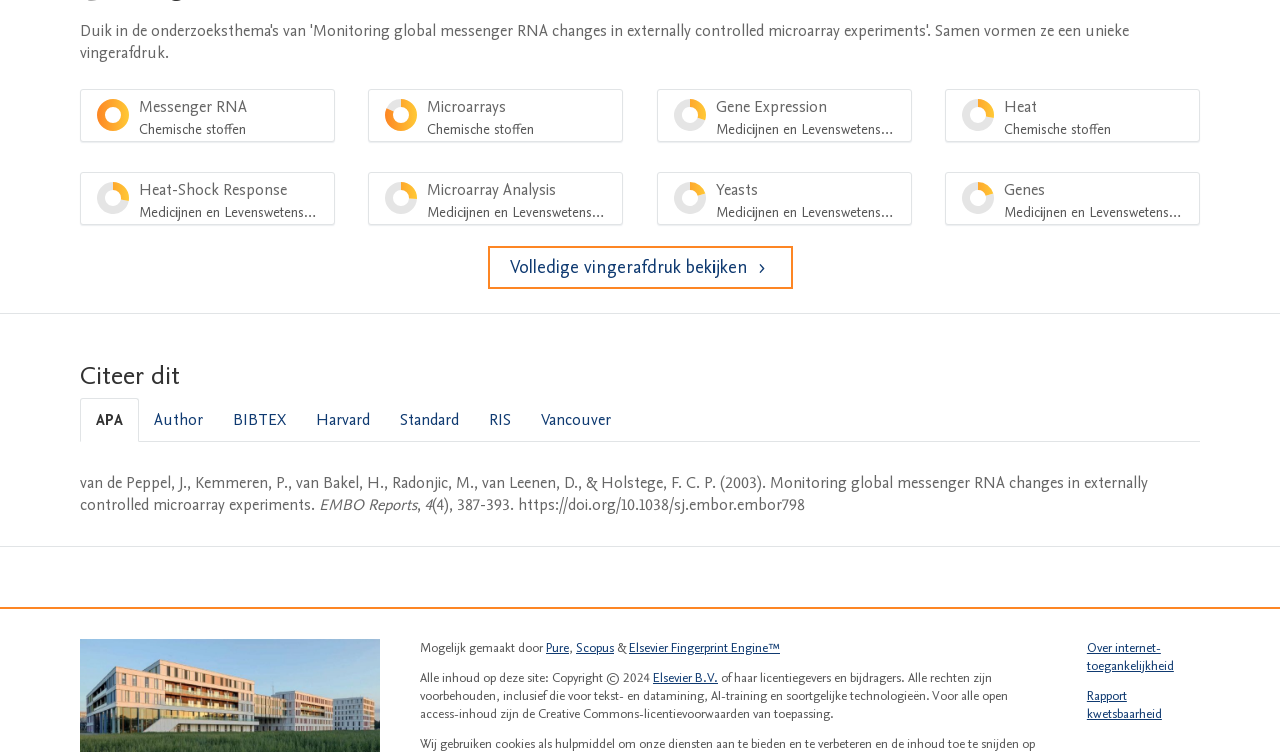Provide a thorough and detailed response to the question by examining the image: 
What is the name of the first author of the cited paper?

The static text 'van de Peppel, J.' is listed as the first author of the cited paper in the APA citation style.